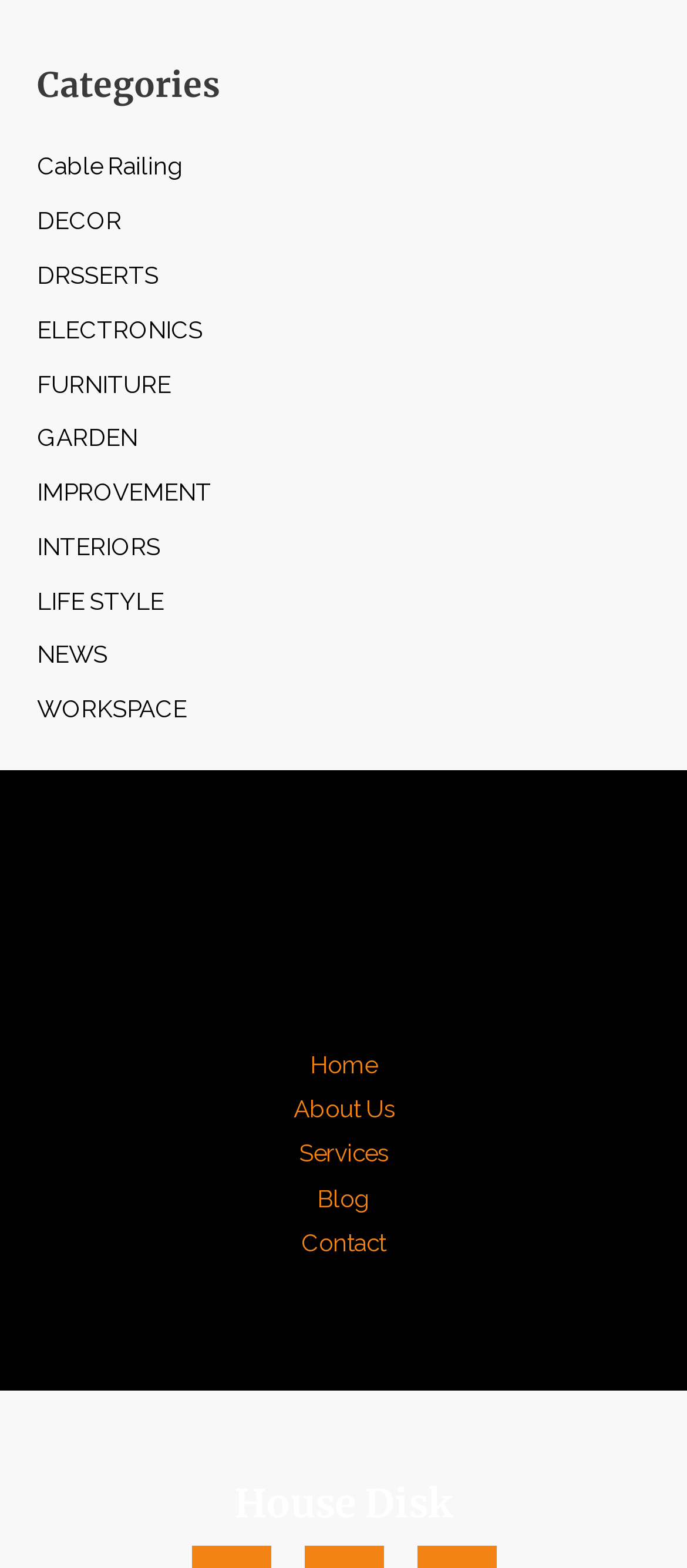Can you specify the bounding box coordinates for the region that should be clicked to fulfill this instruction: "Browse Cable Railing category".

[0.054, 0.097, 0.267, 0.115]